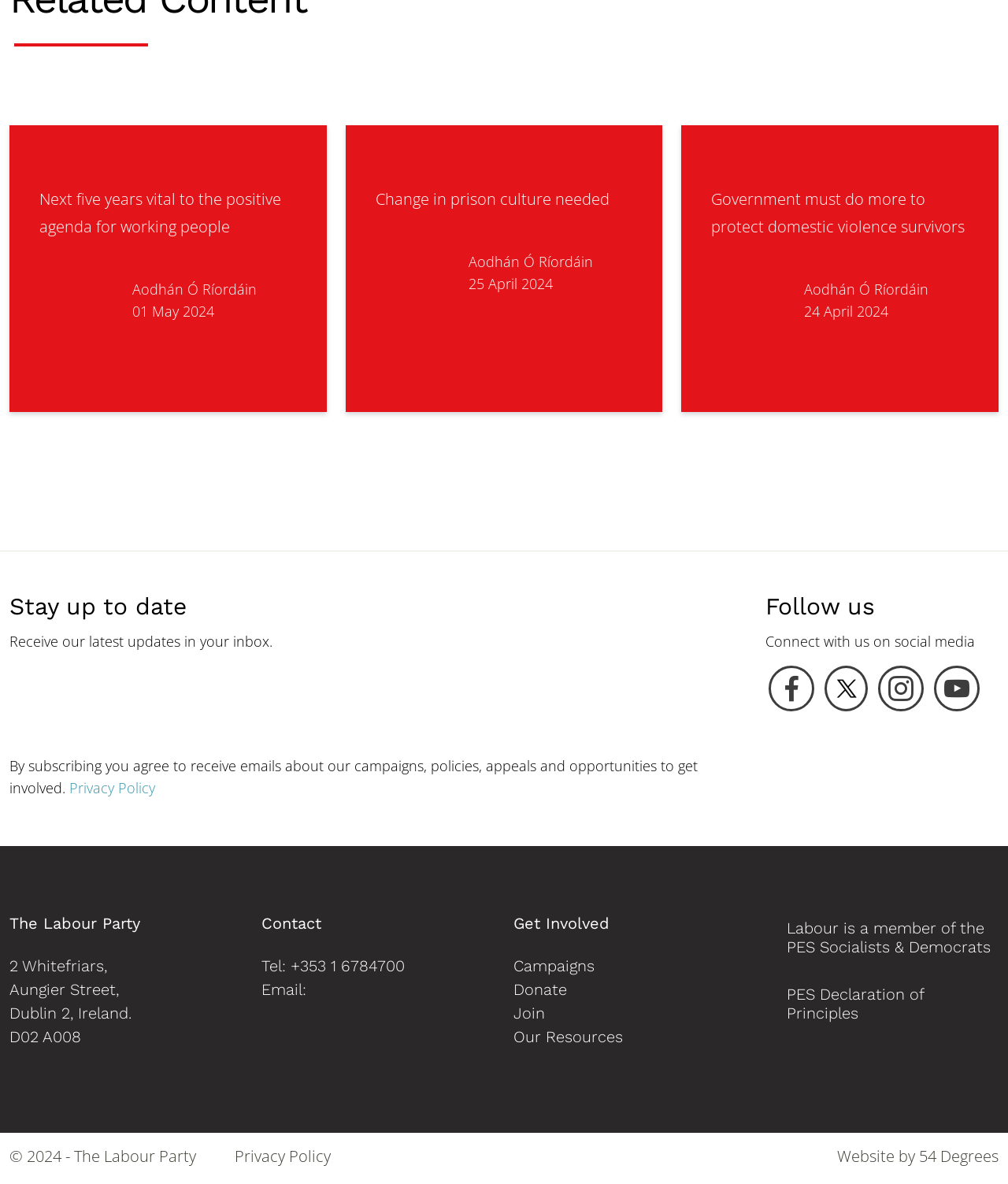Kindly determine the bounding box coordinates for the area that needs to be clicked to execute this instruction: "Learn more about the PES Declaration of Principles".

[0.781, 0.832, 0.917, 0.864]